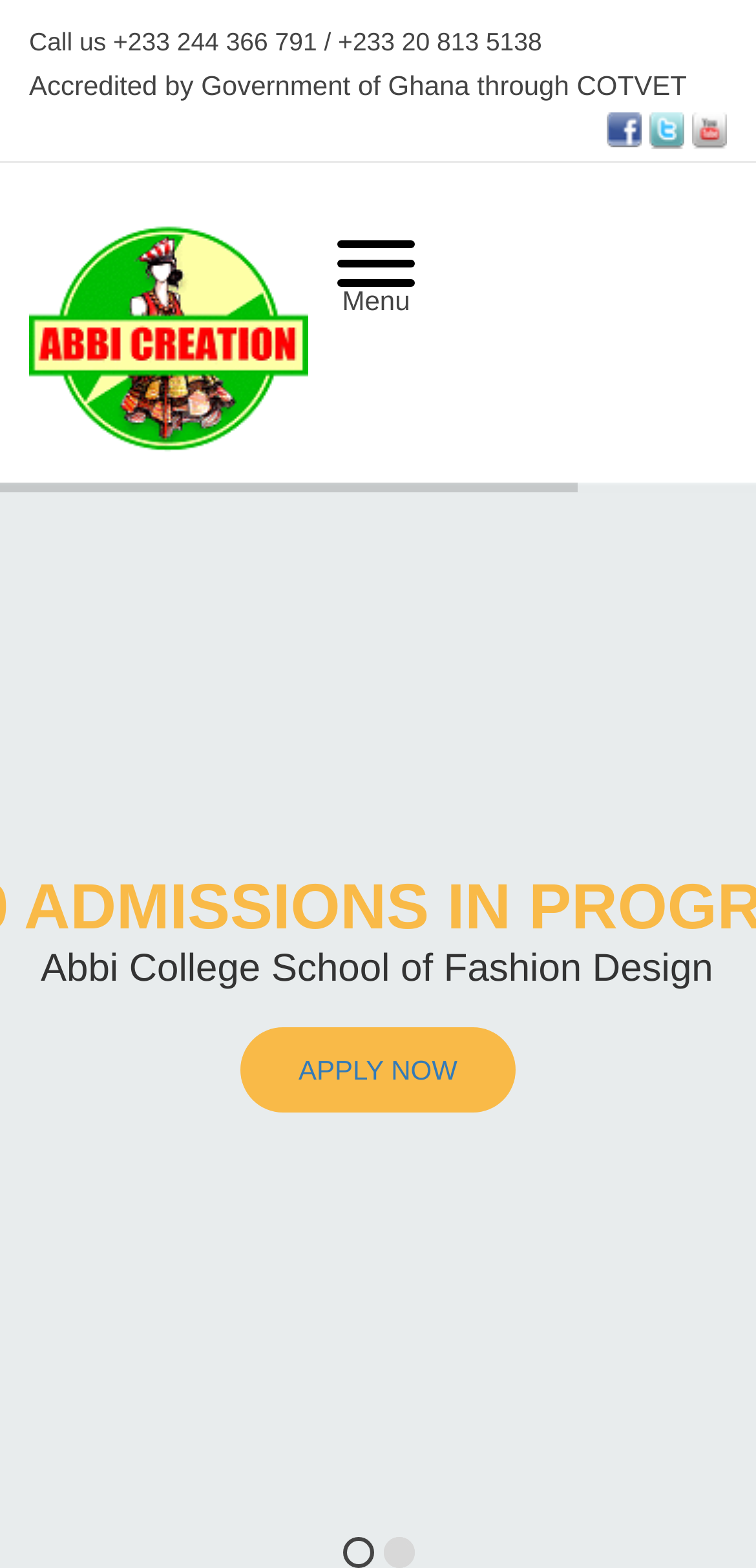Give the bounding box coordinates for the element described as: "Apply Now".

[0.395, 0.672, 0.605, 0.692]